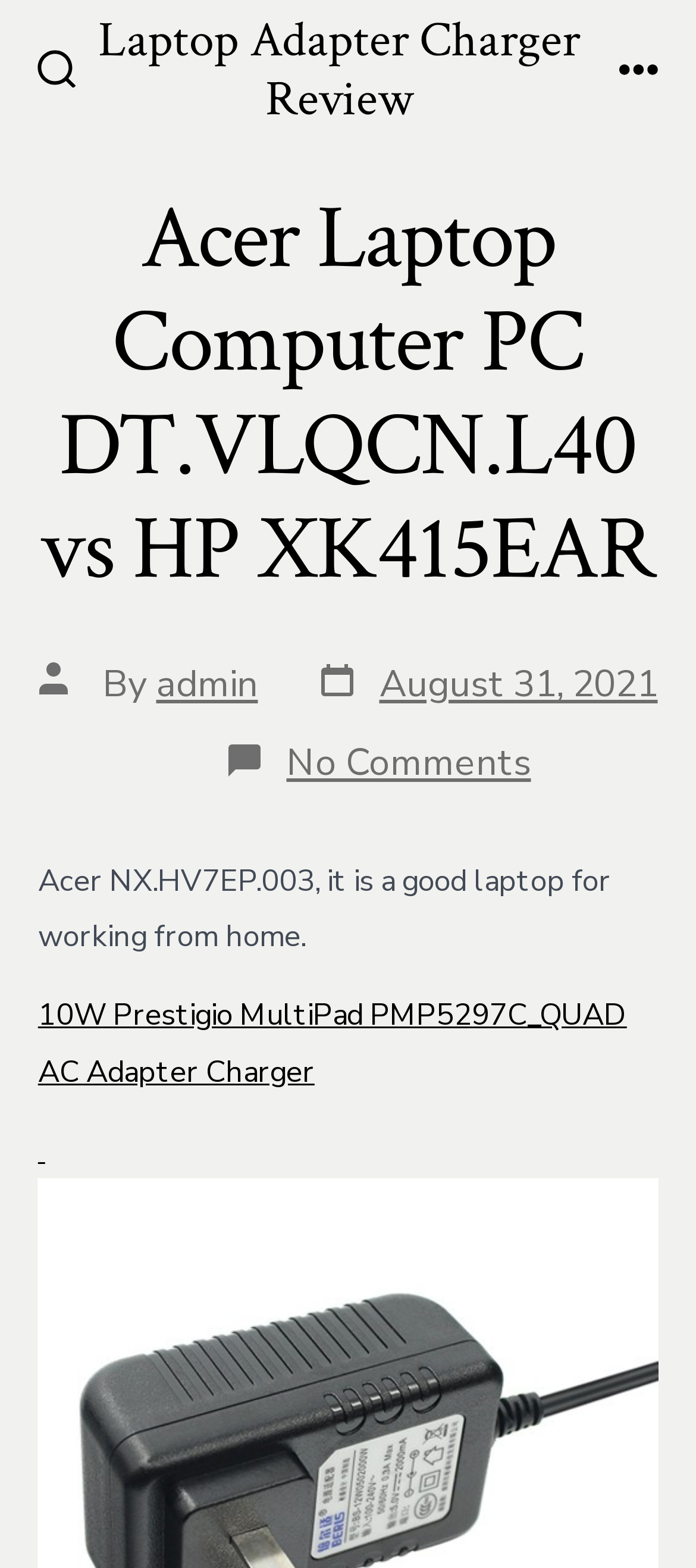Find and specify the bounding box coordinates that correspond to the clickable region for the instruction: "Check 10W Prestigio MultiPad PMP5297C_QUAD AC Adapter Charger".

[0.055, 0.635, 0.901, 0.696]